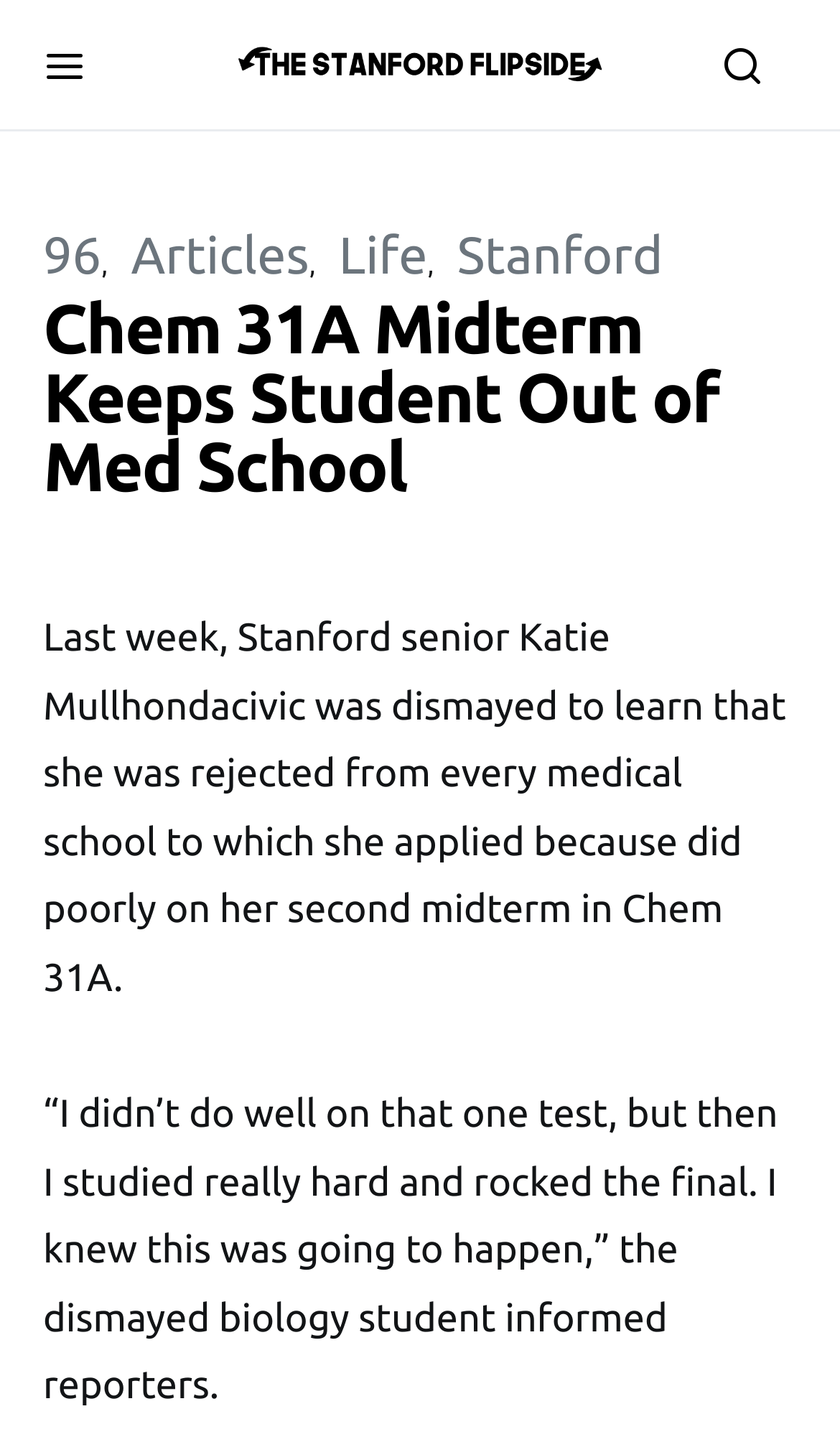Provide a brief response in the form of a single word or phrase:
How many links are there in the top navigation bar?

4